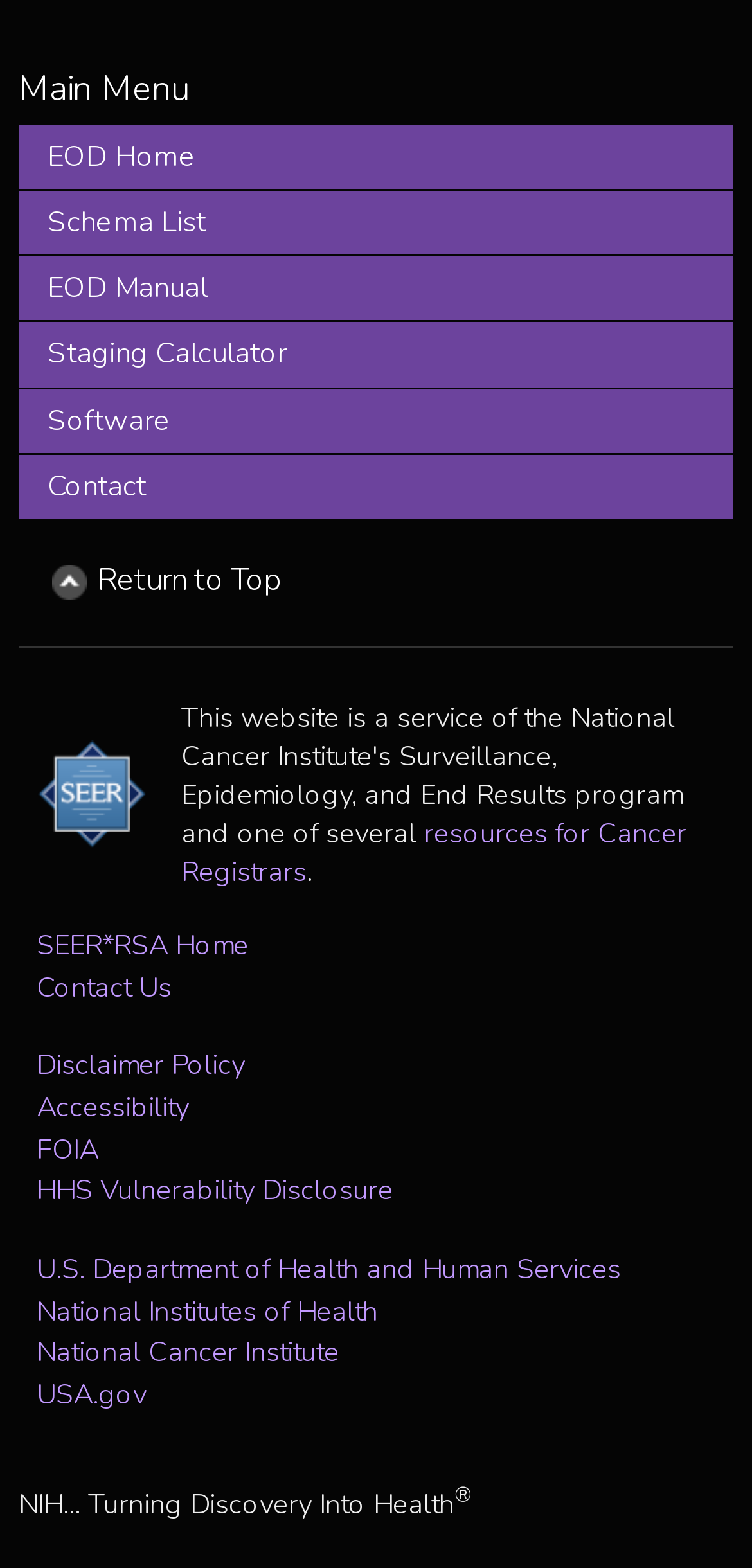Using the provided element description, identify the bounding box coordinates as (top-left x, top-left y, bottom-right x, bottom-right y). Ensure all values are between 0 and 1. Description: National Institutes of Health

[0.049, 0.823, 0.503, 0.848]